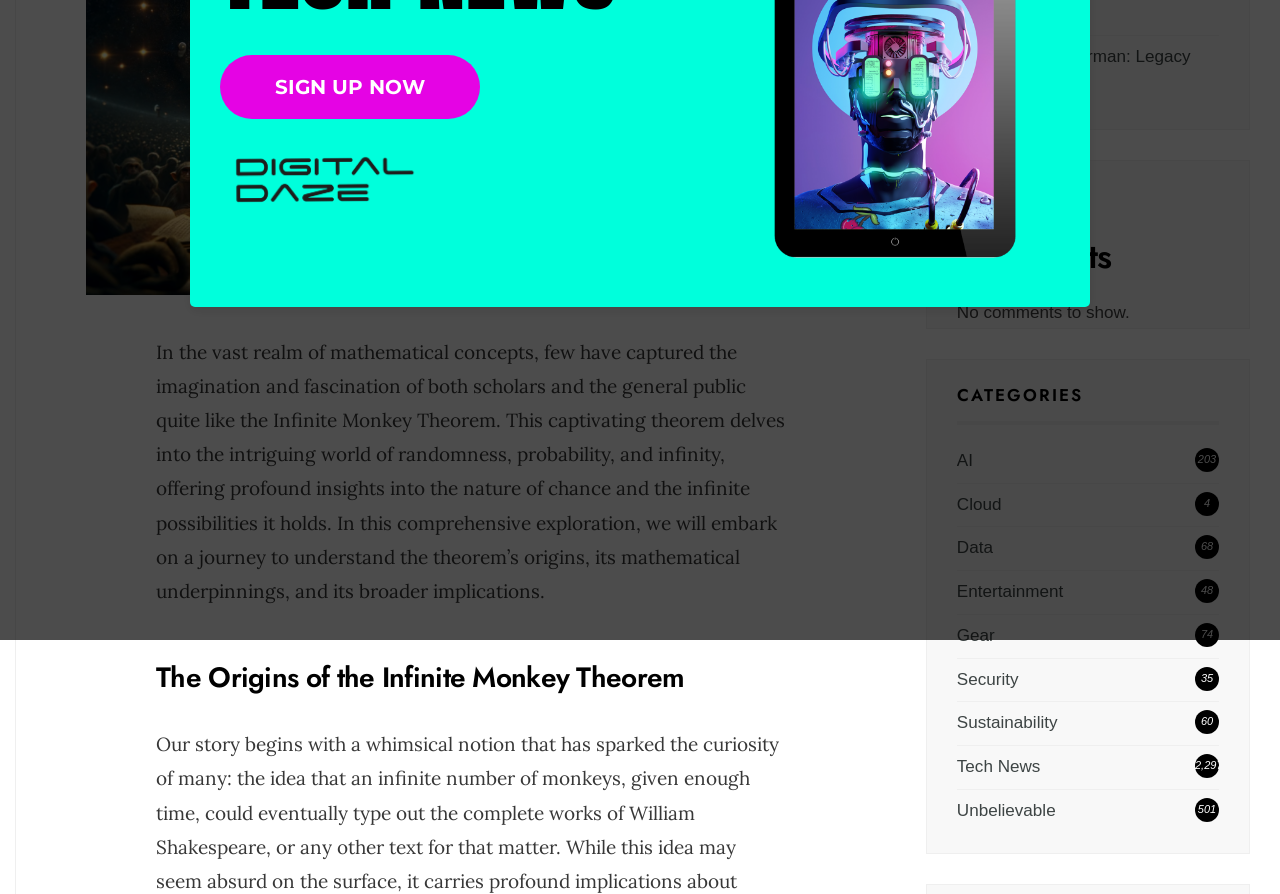Provide the bounding box coordinates for the UI element that is described as: "Entertainment".

[0.748, 0.651, 0.831, 0.672]